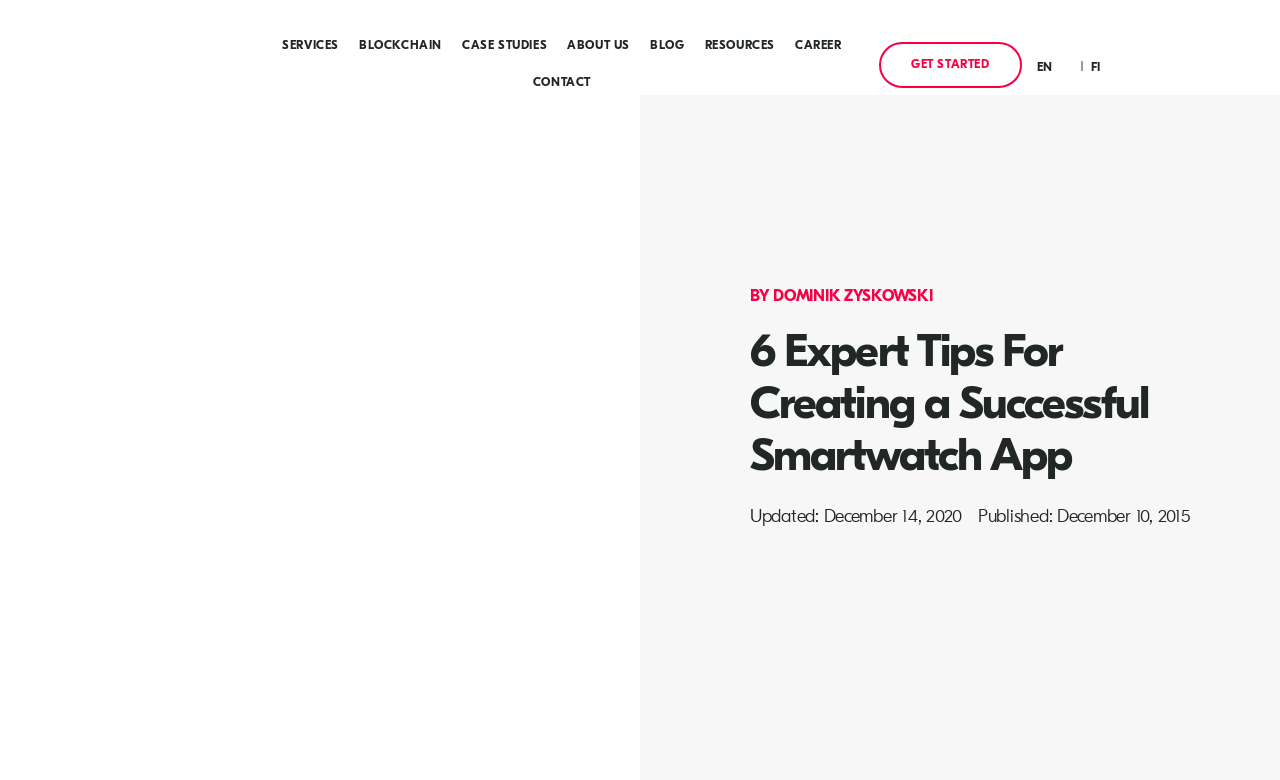Can you specify the bounding box coordinates of the area that needs to be clicked to fulfill the following instruction: "Switch to Finnish language"?

[0.852, 0.049, 0.882, 0.072]